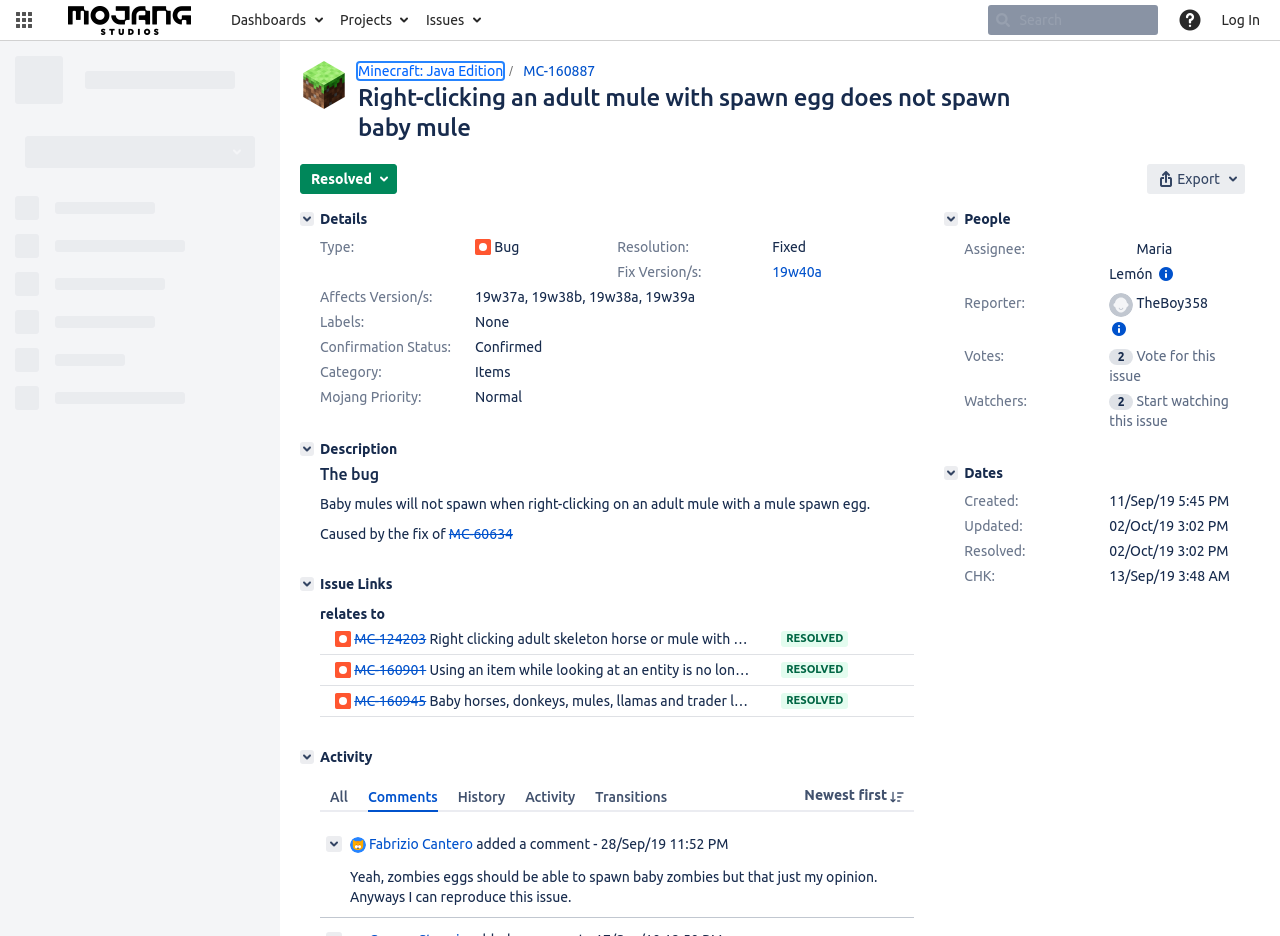Identify the bounding box for the element characterized by the following description: "28/Sep/19 11:52 PM".

[0.469, 0.893, 0.569, 0.91]